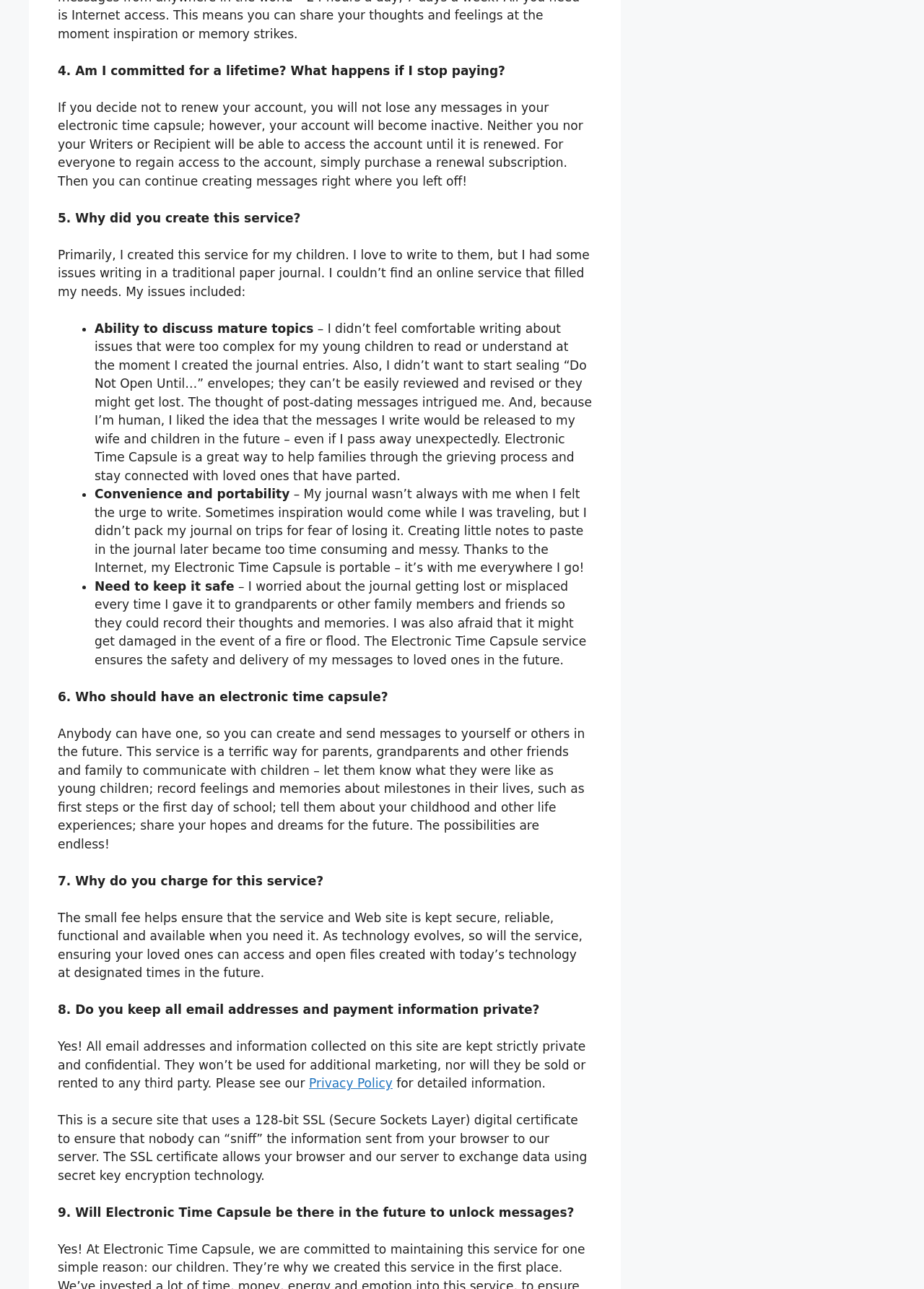What type of encryption technology is used on this site?
Using the image, answer in one word or phrase.

128-bit SSL